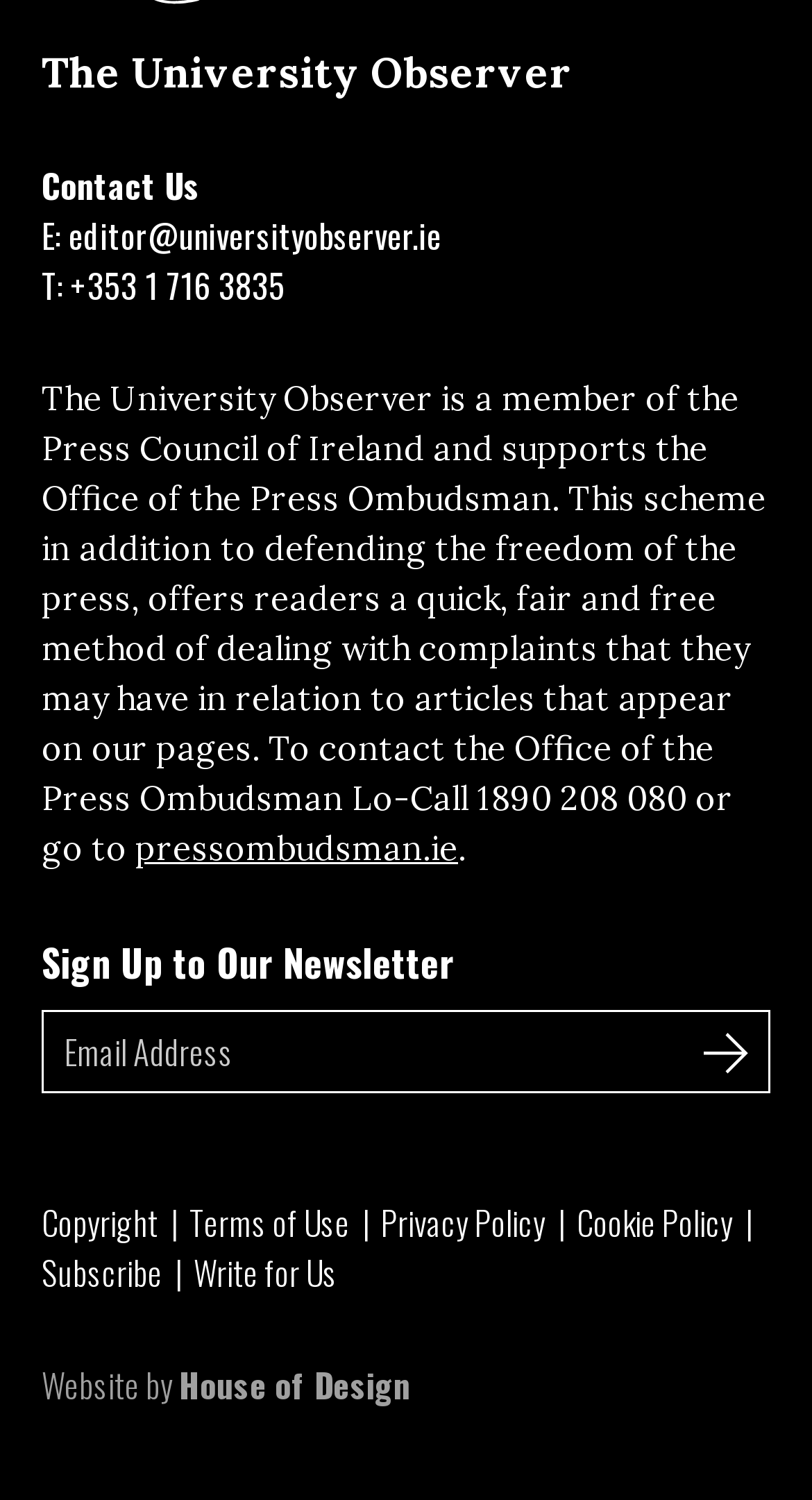Please determine the bounding box coordinates for the UI element described as: "1890 208 080".

[0.587, 0.518, 0.846, 0.546]